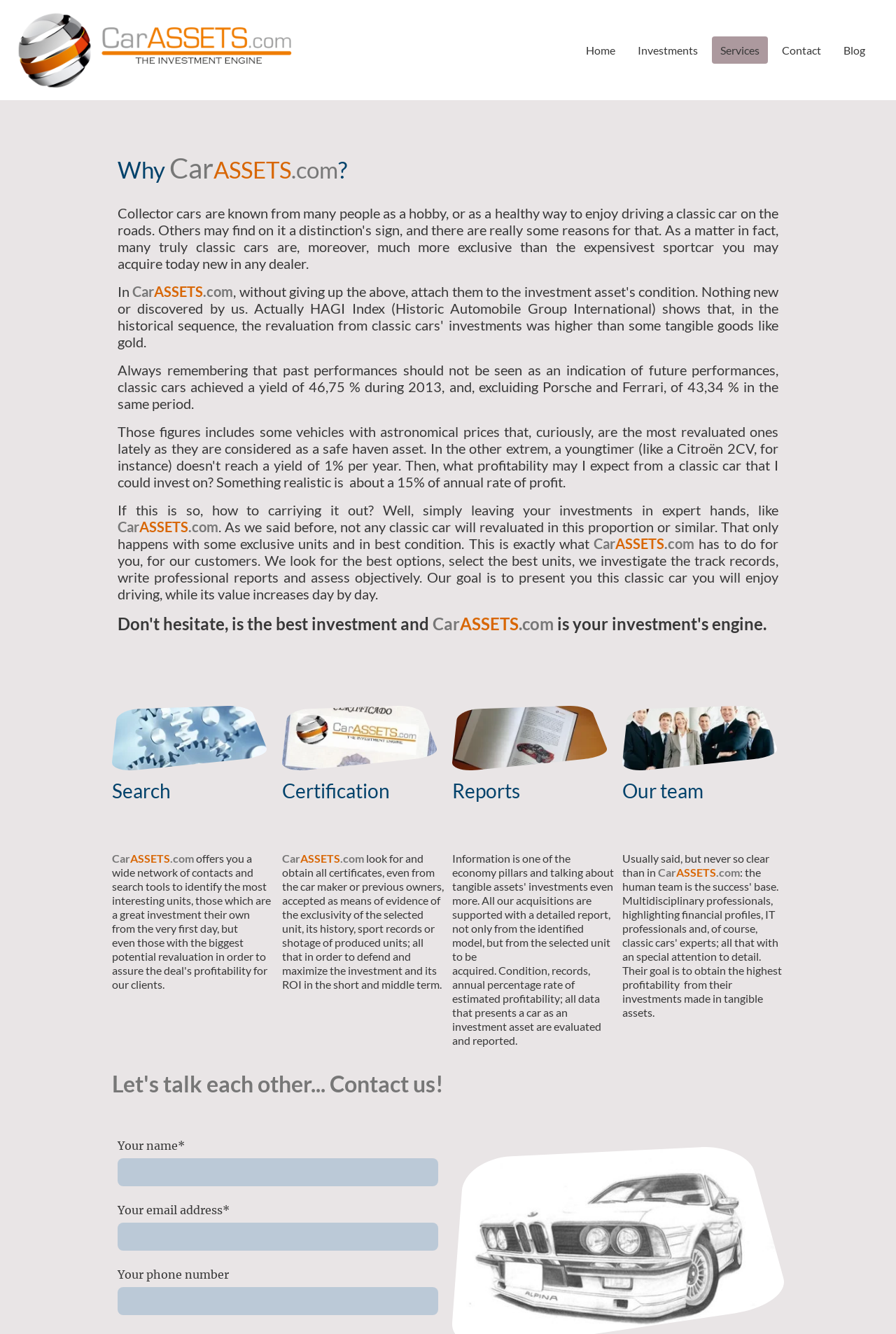Please find and report the bounding box coordinates of the element to click in order to perform the following action: "Search for classic cars". The coordinates should be expressed as four float numbers between 0 and 1, in the format [left, top, right, bottom].

[0.125, 0.583, 0.305, 0.601]